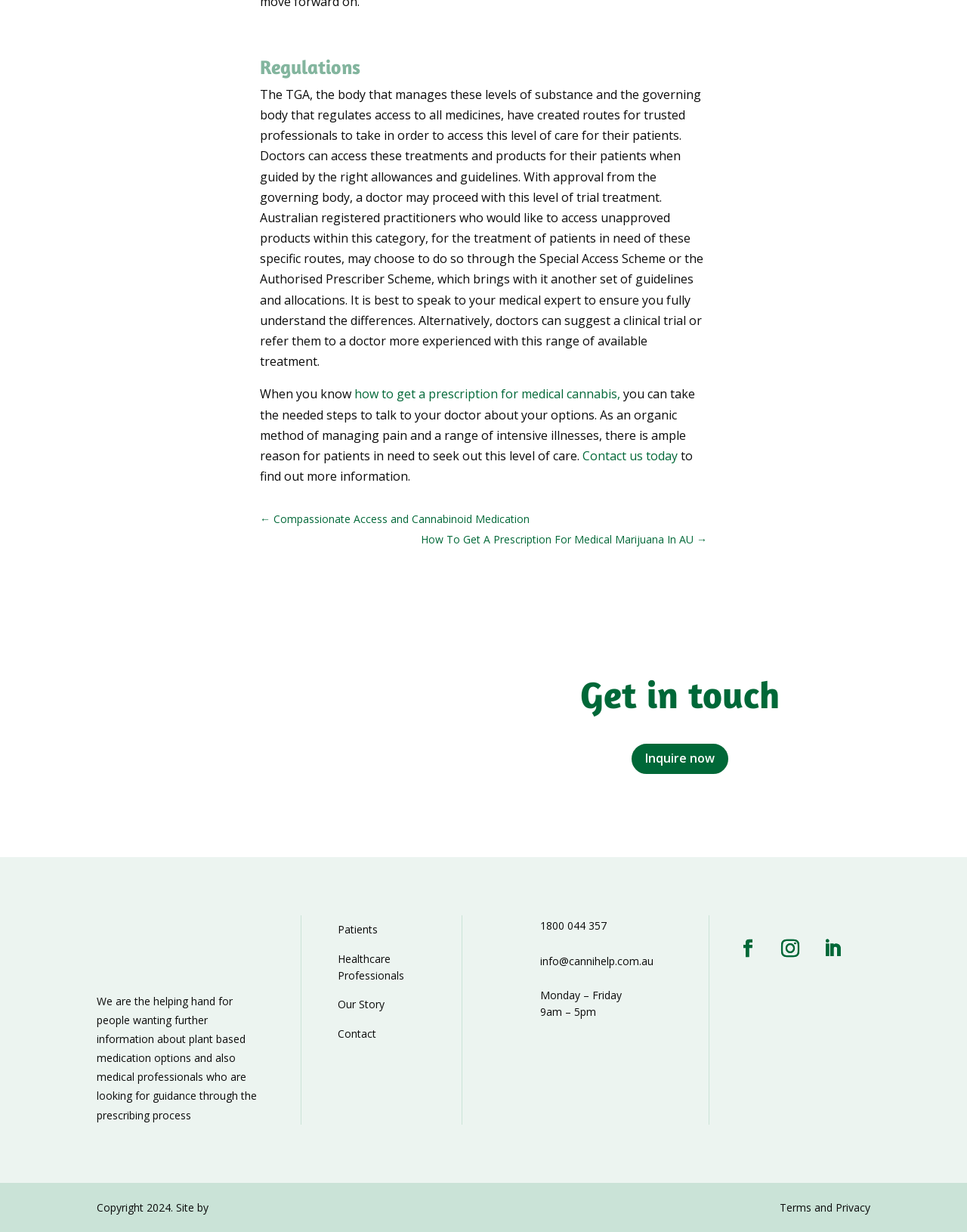Please specify the bounding box coordinates for the clickable region that will help you carry out the instruction: "Get in touch".

[0.552, 0.542, 0.853, 0.591]